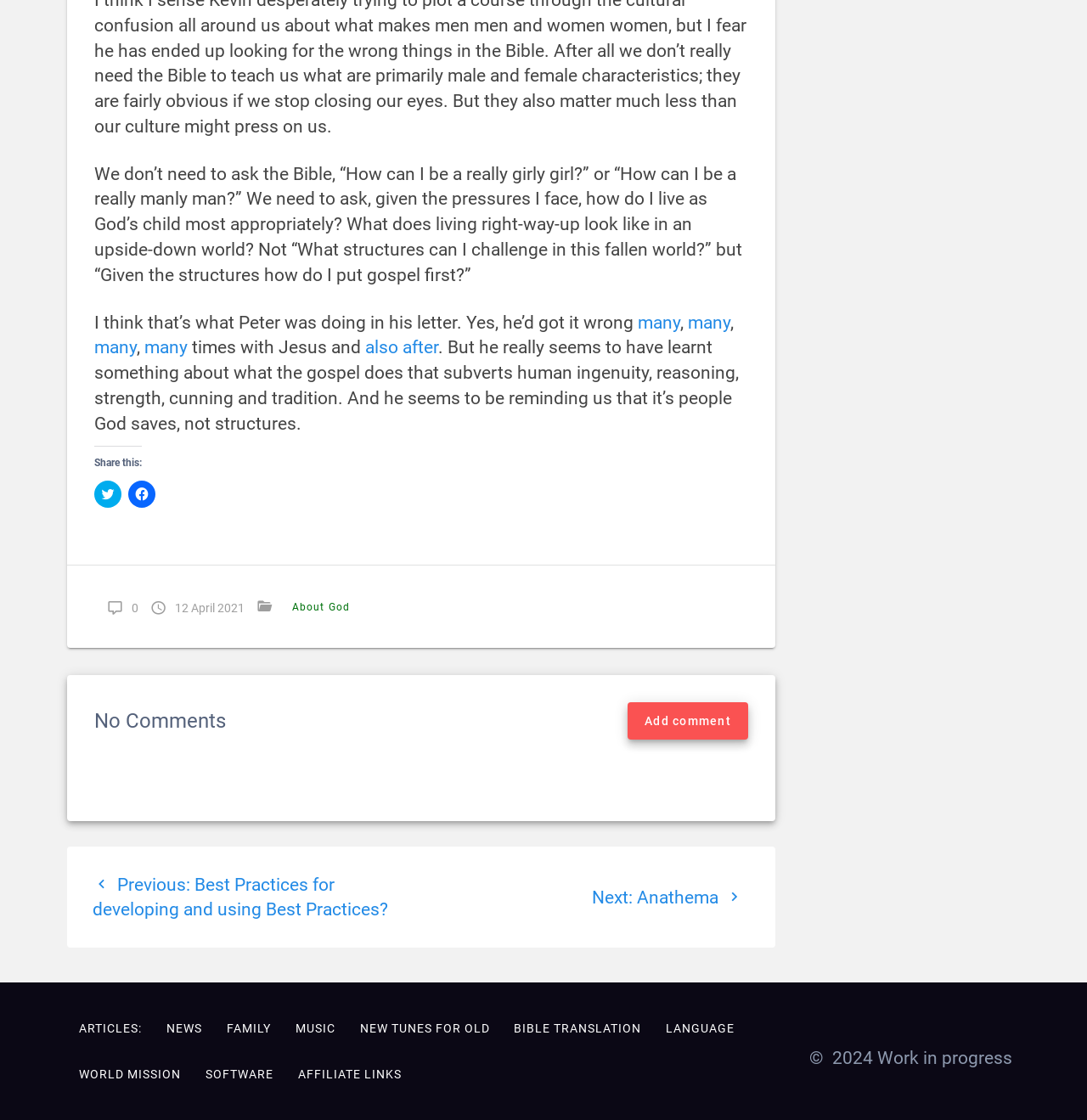Please reply with a single word or brief phrase to the question: 
What is the date of the post?

12 April 2021